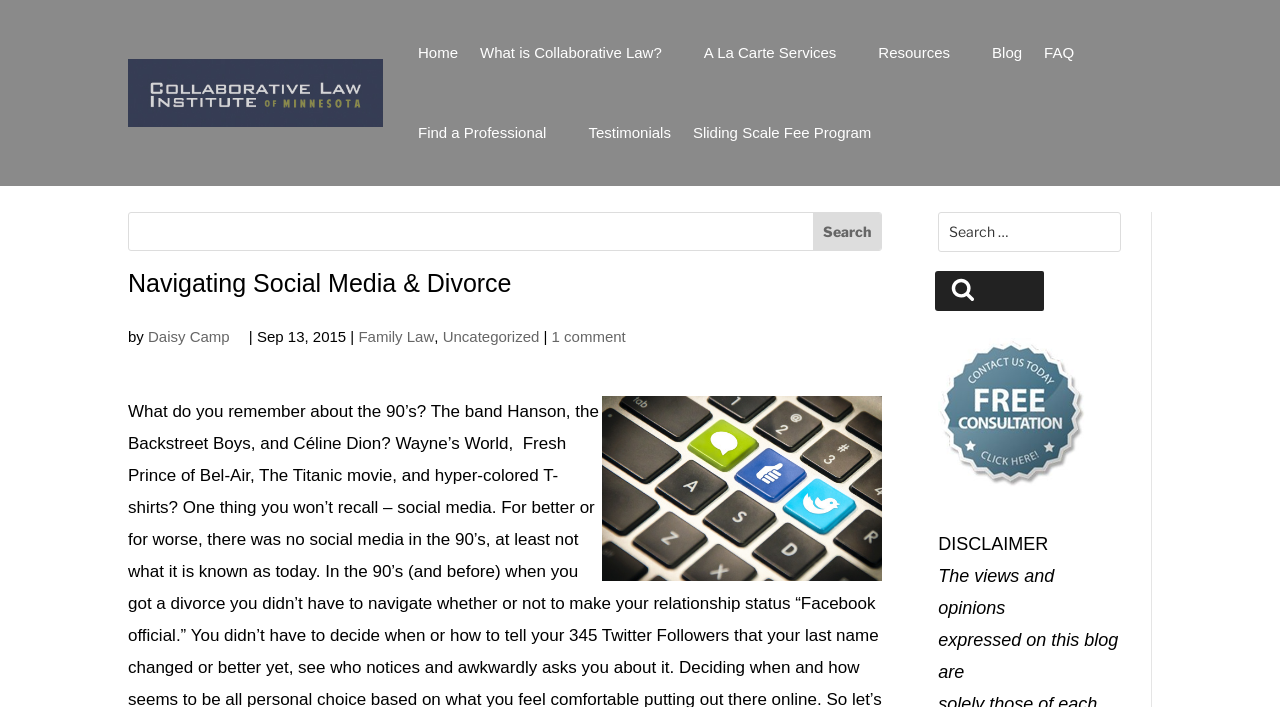How many search boxes are on the webpage?
Refer to the image and answer the question using a single word or phrase.

2